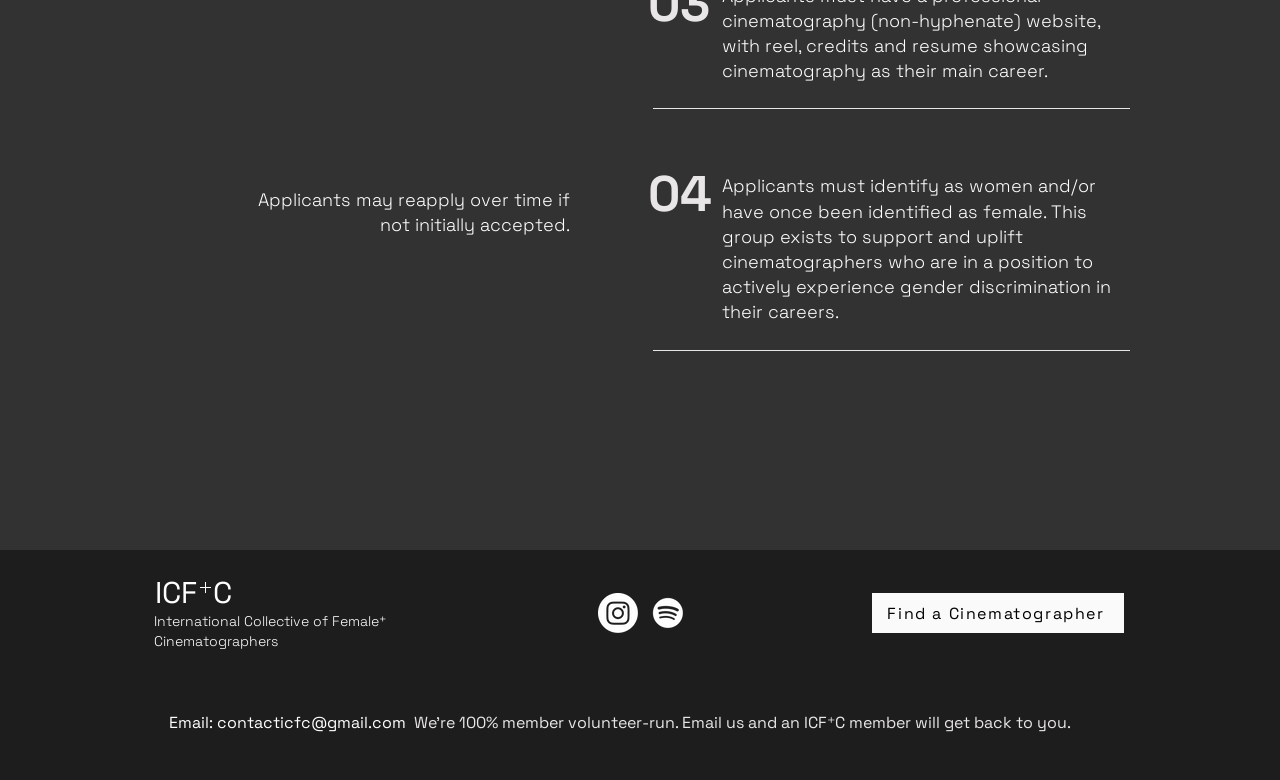What is the organization's name?
Identify the answer in the screenshot and reply with a single word or phrase.

International Collective of Female⁺ Cinematographers